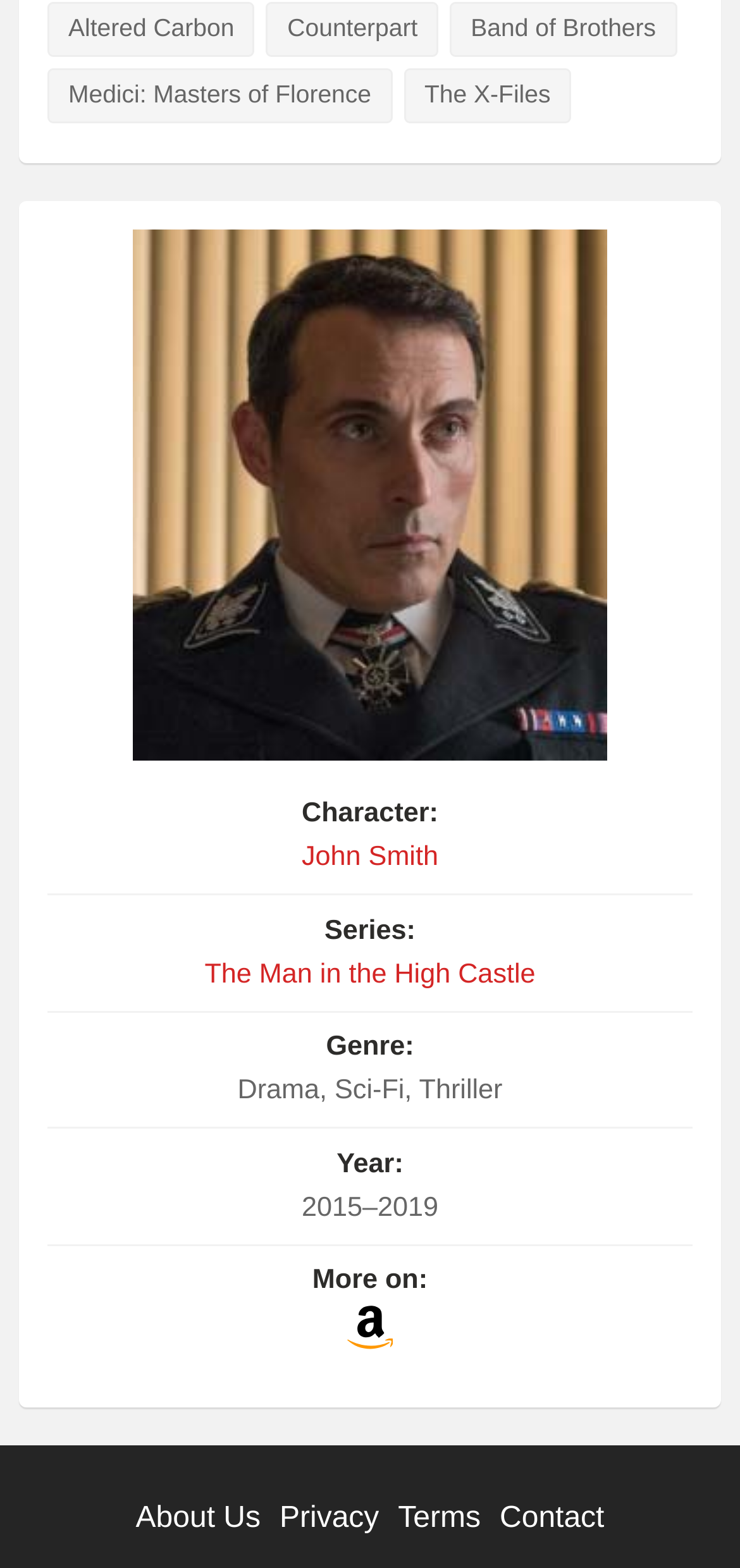What is the genre of the series?
Please respond to the question with a detailed and informative answer.

The genre of the series can be found in the text 'Drama, Sci-Fi, Thriller' which is below the 'Genre:' label.